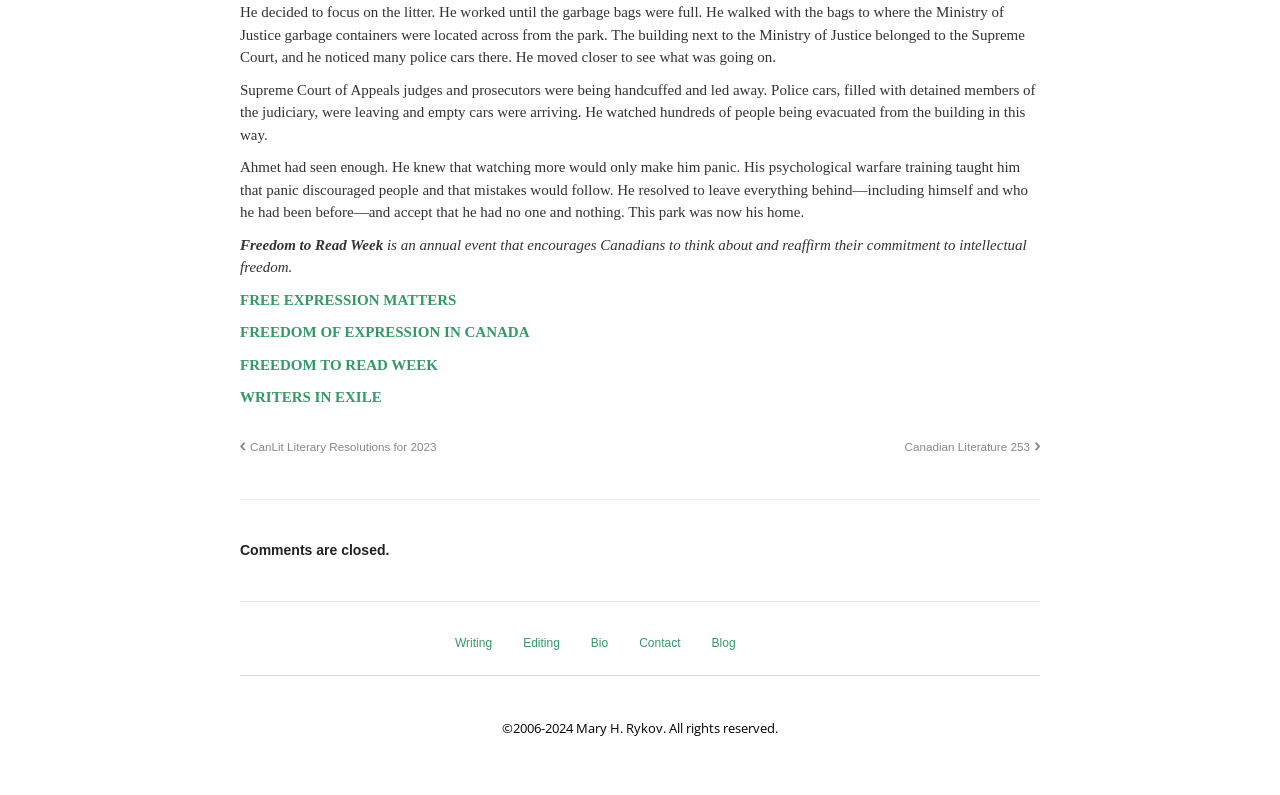Please identify the bounding box coordinates of the element's region that I should click in order to complete the following instruction: "Click on Avast Support". The bounding box coordinates consist of four float numbers between 0 and 1, i.e., [left, top, right, bottom].

None